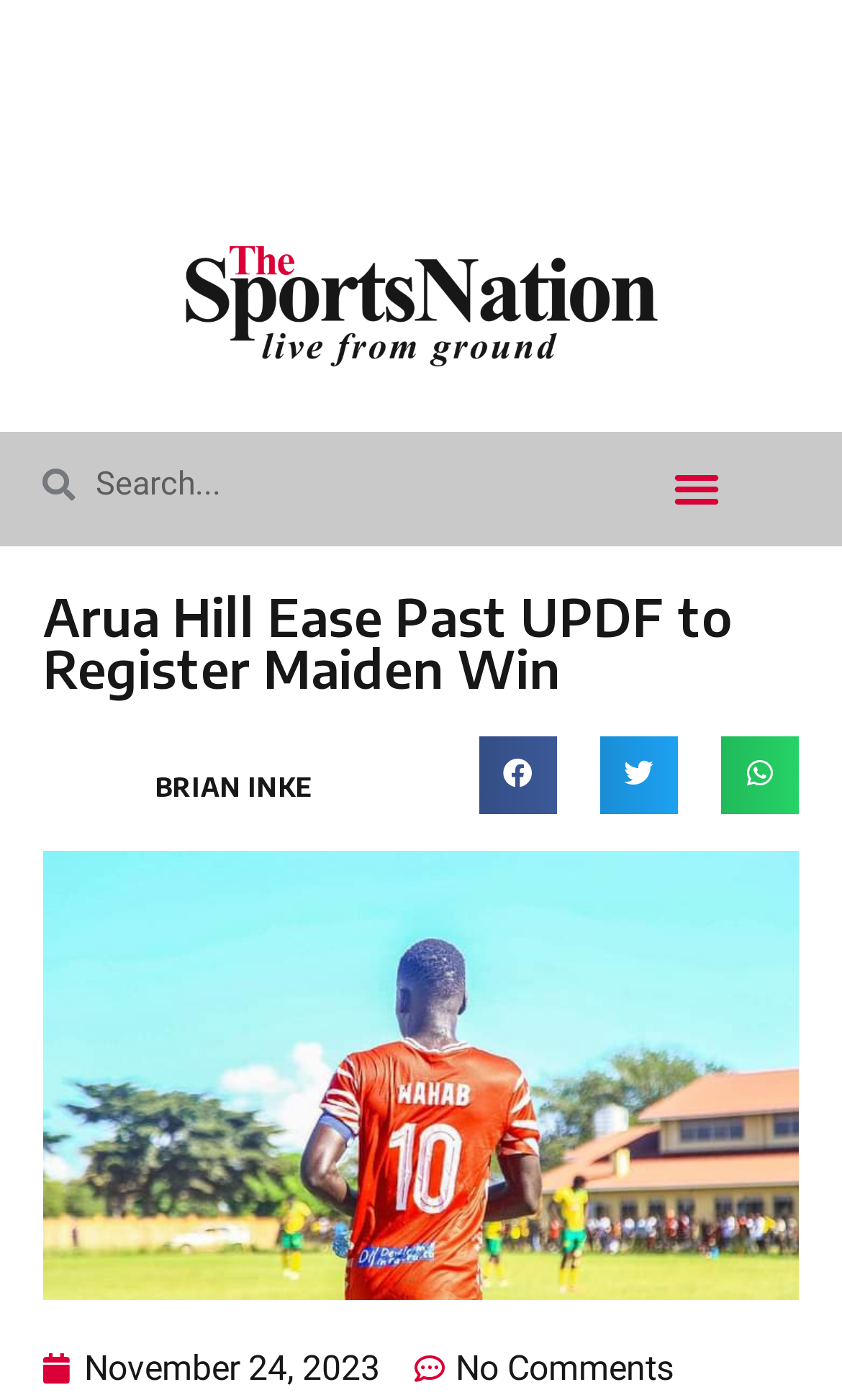Using the provided description: "aria-label="Share on twitter"", find the bounding box coordinates of the corresponding UI element. The output should be four float numbers between 0 and 1, in the format [left, top, right, bottom].

[0.713, 0.525, 0.805, 0.581]